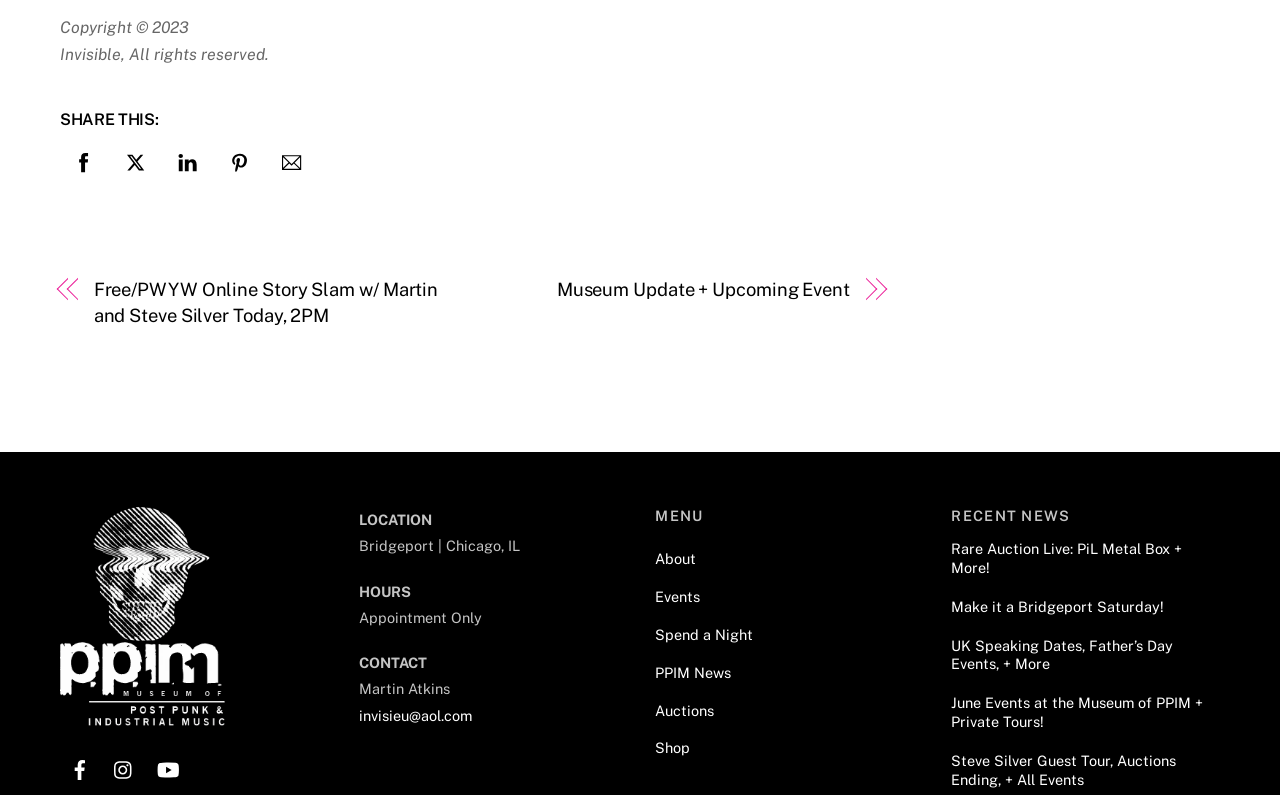Analyze the image and provide a detailed answer to the question: What is the location of the museum?

The location of the museum can be found in the middle of the webpage, where it says 'LOCATION' followed by 'Bridgeport | Chicago, IL'. This indicates that the museum is located in Bridgeport, Chicago, Illinois.